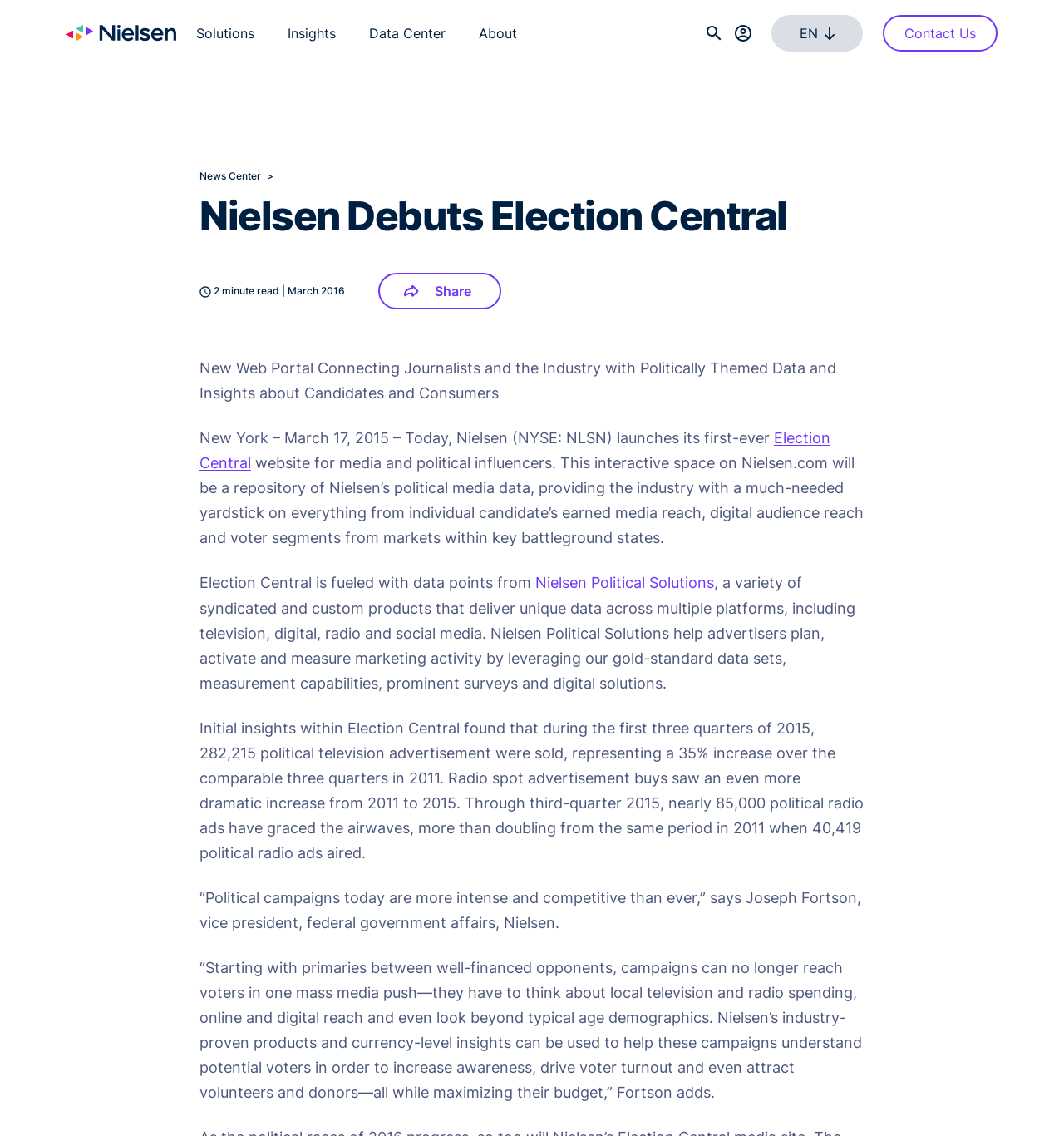Give the bounding box coordinates for this UI element: "Nielsen Political Solutions". The coordinates should be four float numbers between 0 and 1, arranged as [left, top, right, bottom].

[0.503, 0.505, 0.671, 0.521]